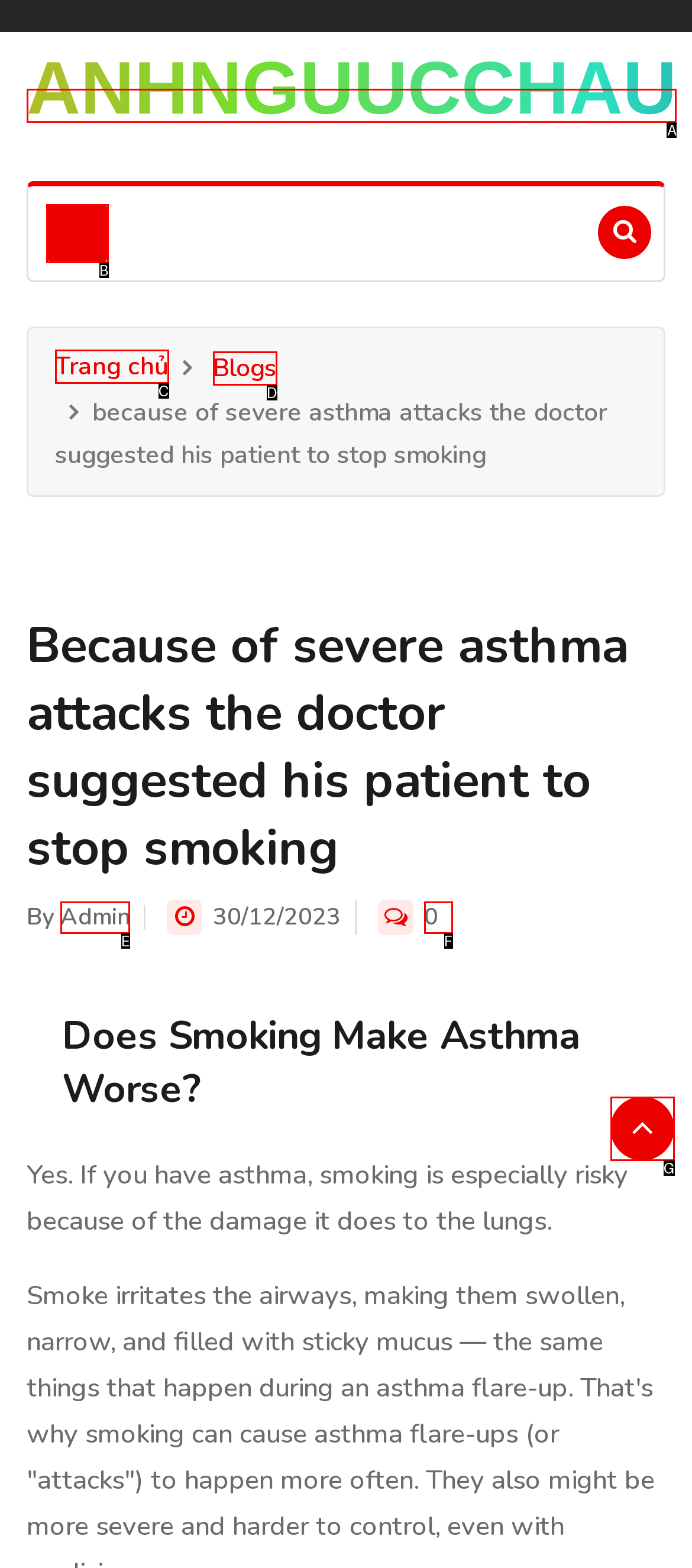From the choices provided, which HTML element best fits the description: title="Back to Top"? Answer with the appropriate letter.

G